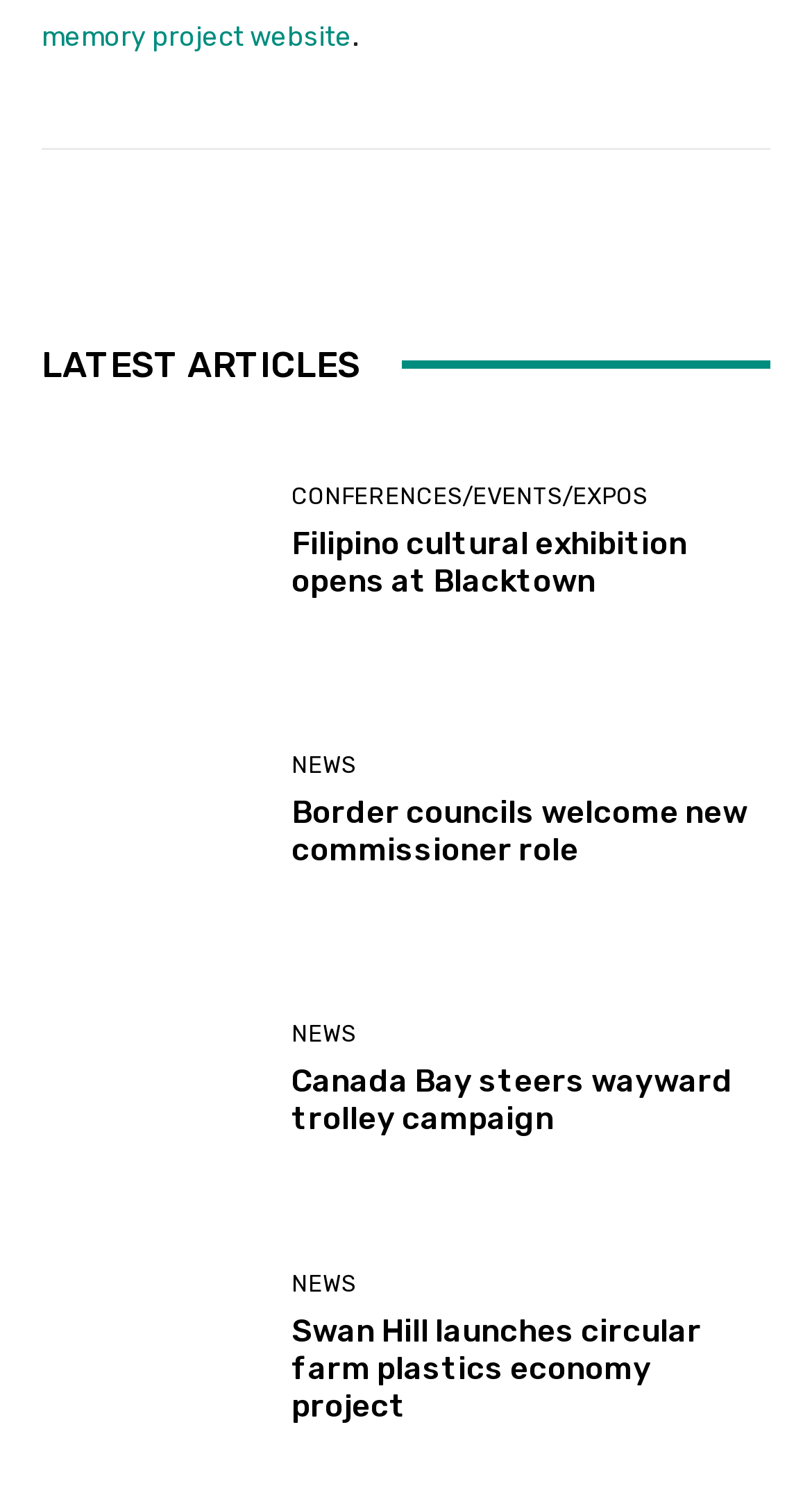Indicate the bounding box coordinates of the clickable region to achieve the following instruction: "explore conferences and events."

[0.359, 0.323, 0.797, 0.338]